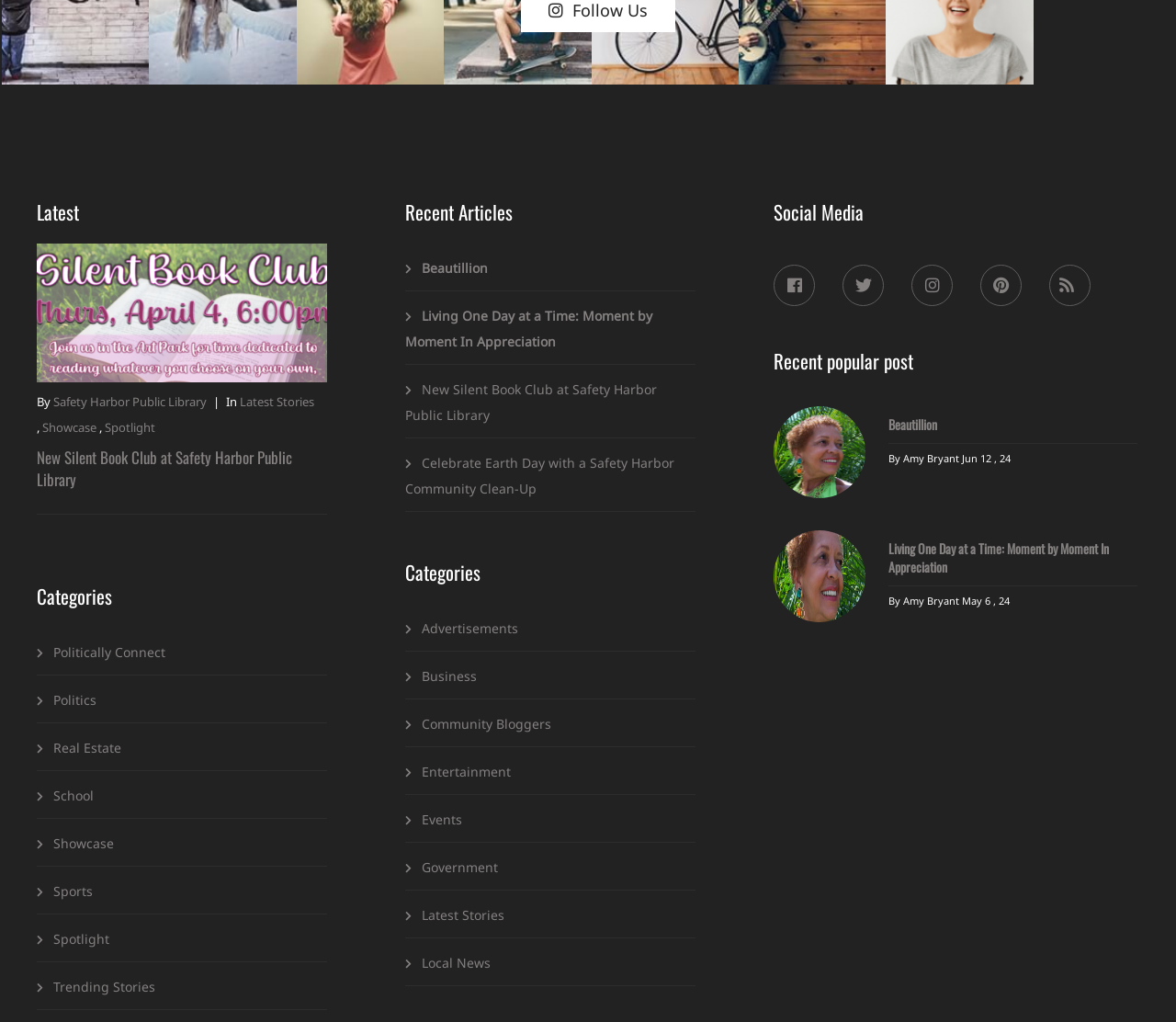Determine the bounding box coordinates for the UI element described. Format the coordinates as (top-left x, top-left y, bottom-right x, bottom-right y) and ensure all values are between 0 and 1. Element description: Showcase

[0.031, 0.801, 0.097, 0.847]